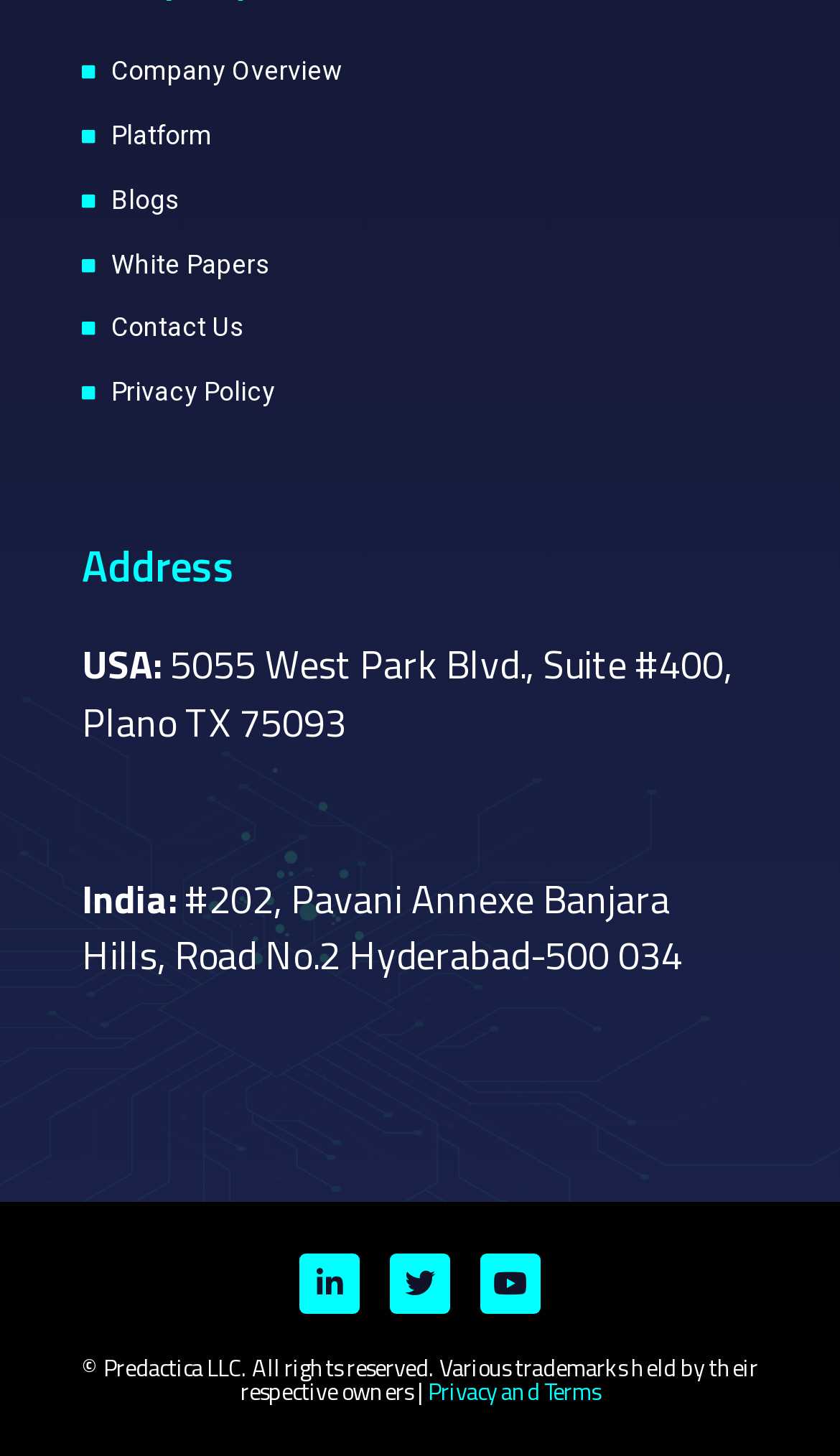Ascertain the bounding box coordinates for the UI element detailed here: "Blog". The coordinates should be provided as [left, top, right, bottom] with each value being a float between 0 and 1.

None